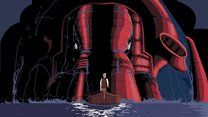Give a thorough explanation of the elements present in the image.

The image depicts a dramatic scene from "Verne: The Shape of Fantasy," showcasing a lone figure in a small boat navigating through an enormous, fantastical structure that resembles a massive, stylized red kraken emerging from dark waters. The contrast between the deep blues of the water and the vibrant reds of the kraken create a striking visual impact, evoking a sense of adventure and mystery. This artwork perfectly encapsulates the steampunk aesthetic of the game, inviting players into a world where imagination and interactive storytelling intertwine, reminiscent of the works of Jules Verne.